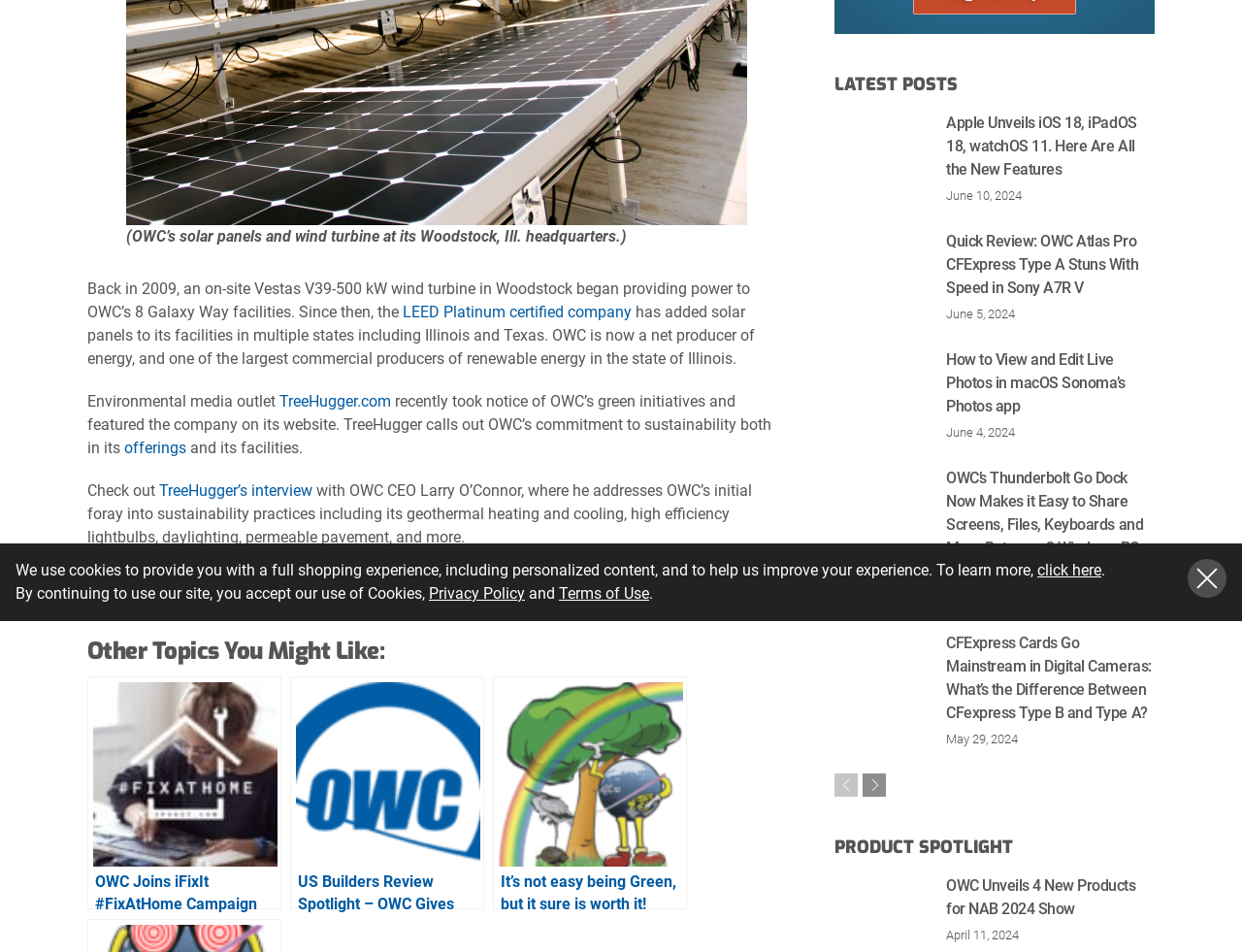Identify the bounding box for the described UI element: "Close".

[0.956, 0.587, 0.988, 0.628]